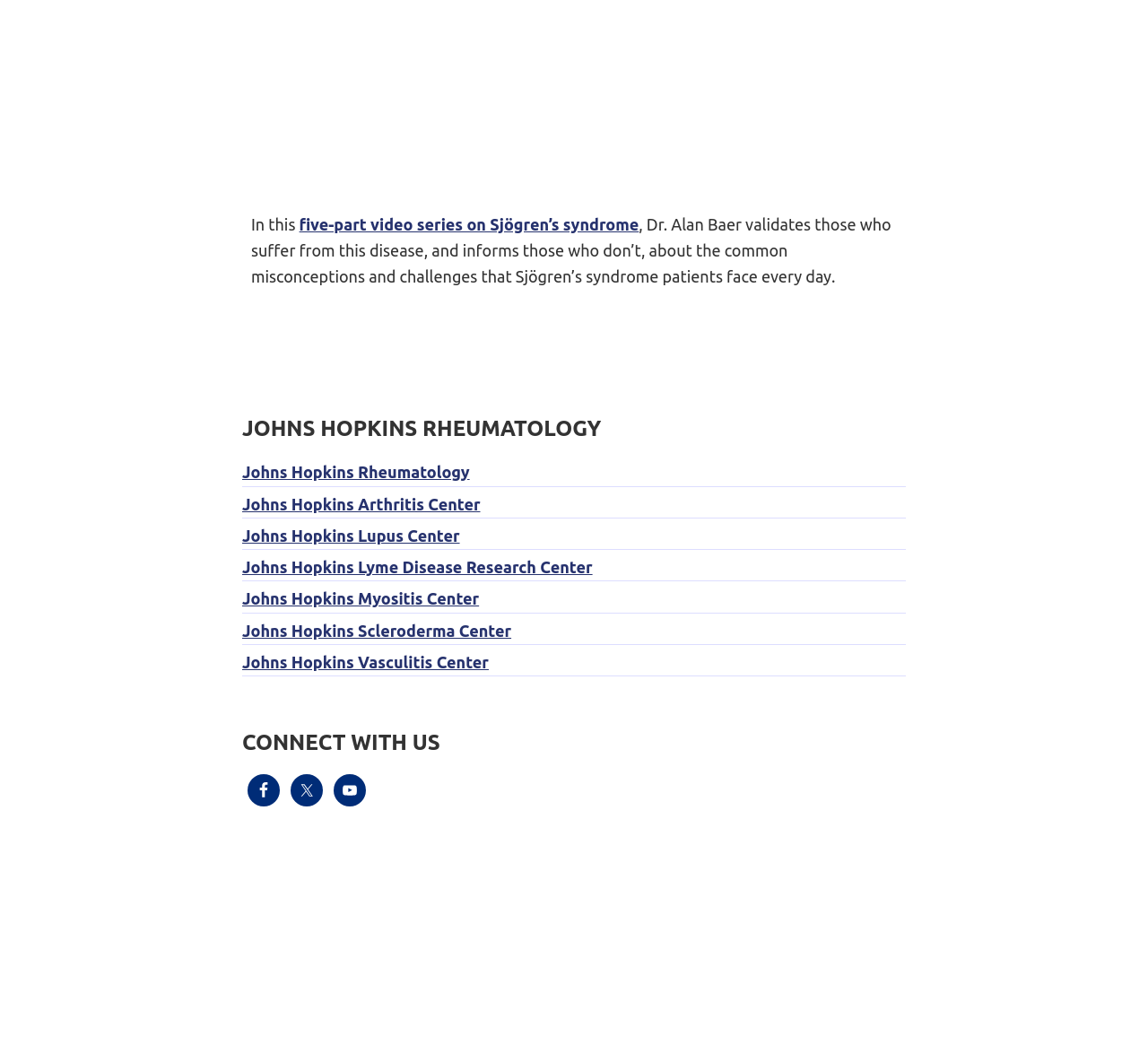Answer this question using a single word or a brief phrase:
What is the name of the doctor in the video series?

Dr. Alan Baer